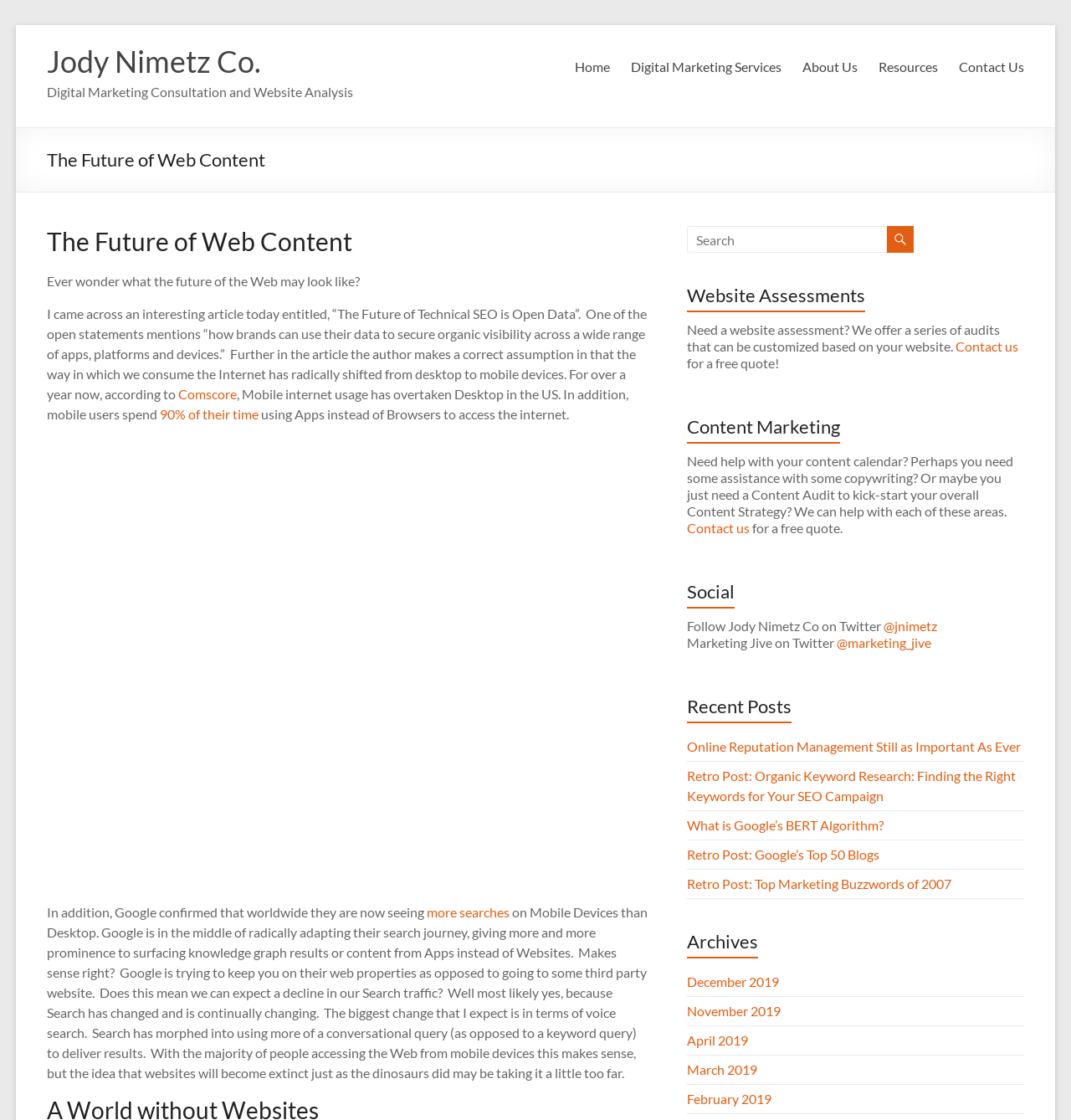Pinpoint the bounding box coordinates for the area that should be clicked to perform the following instruction: "Contact us for a free quote".

[0.892, 0.302, 0.951, 0.316]